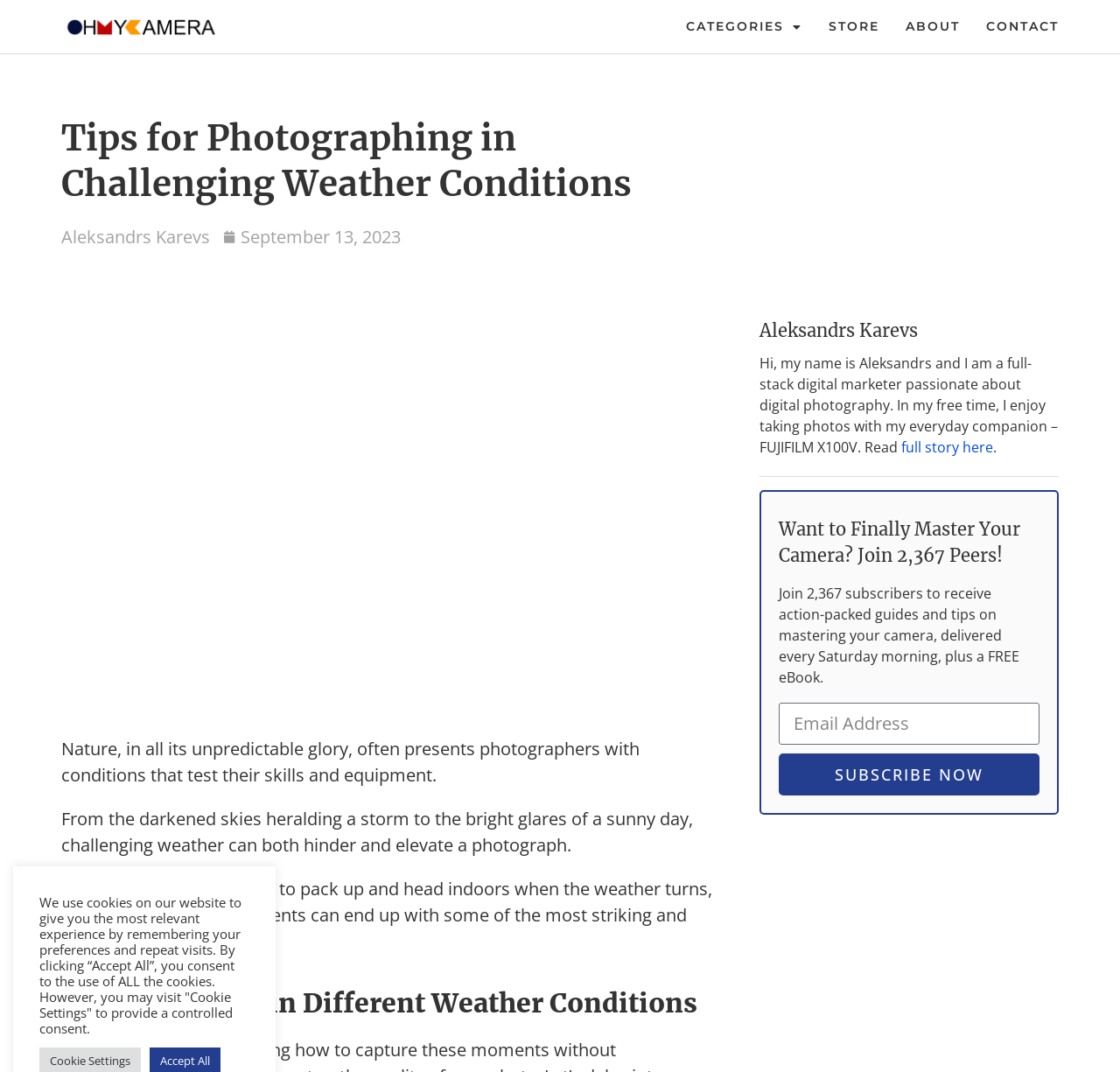Generate the text content of the main heading of the webpage.

Tips for Photographing in Challenging Weather Conditions